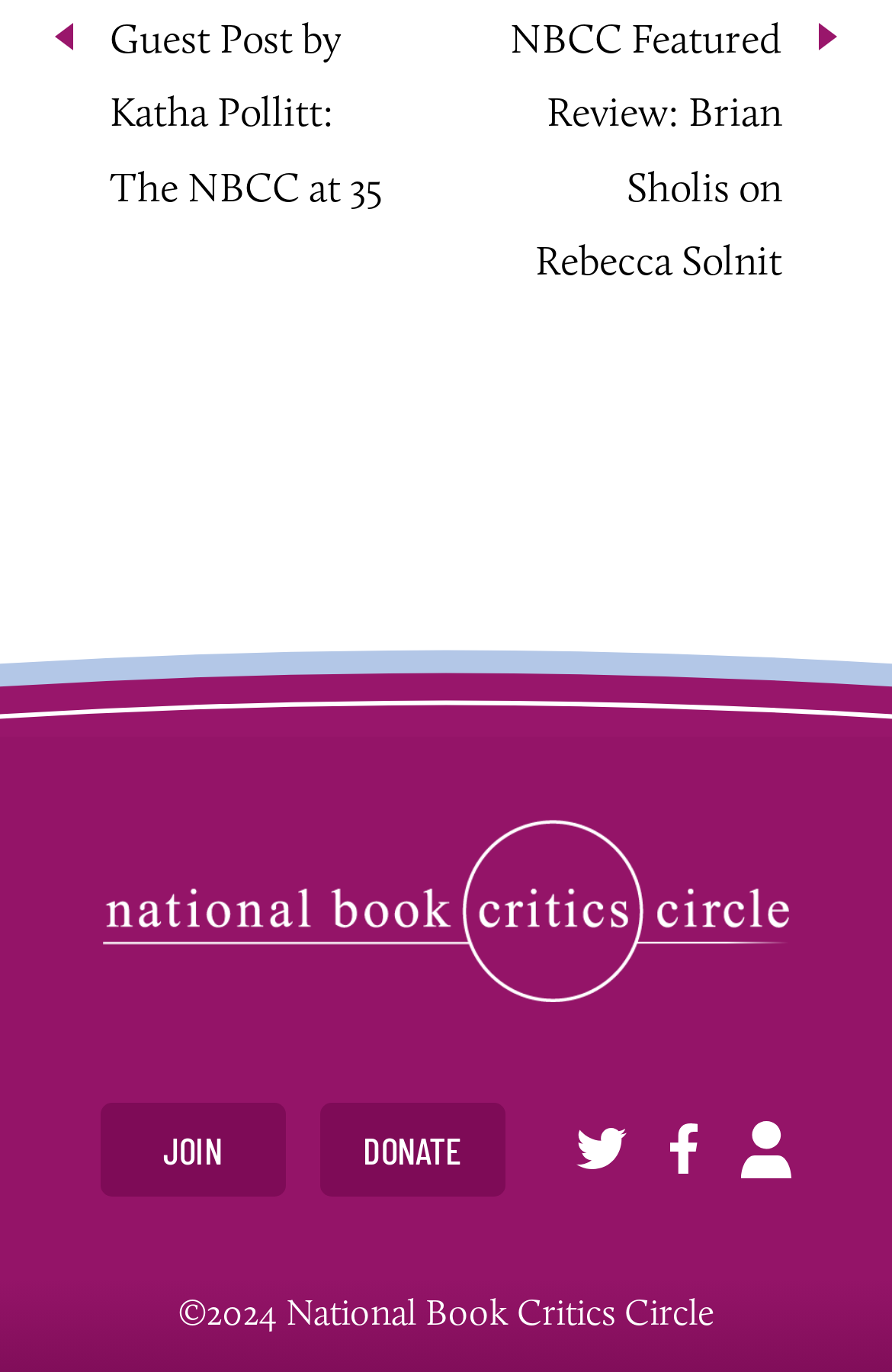Specify the bounding box coordinates of the area to click in order to execute this command: 'Follow the National Book Critics Circle on Twitter'. The coordinates should consist of four float numbers ranging from 0 to 1, and should be formatted as [left, top, right, bottom].

[0.646, 0.813, 0.702, 0.862]